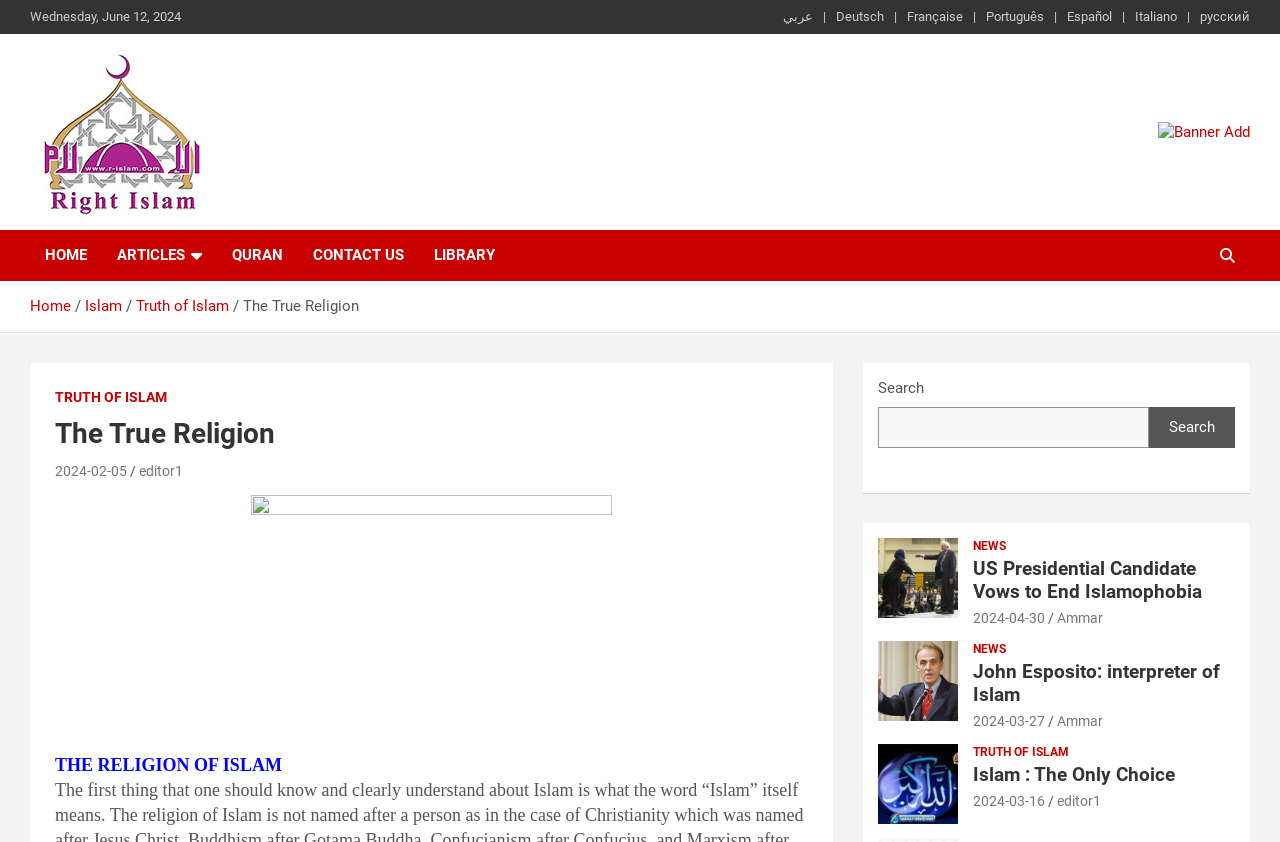What is the current date?
Please answer using one word or phrase, based on the screenshot.

Wednesday, June 12, 2024